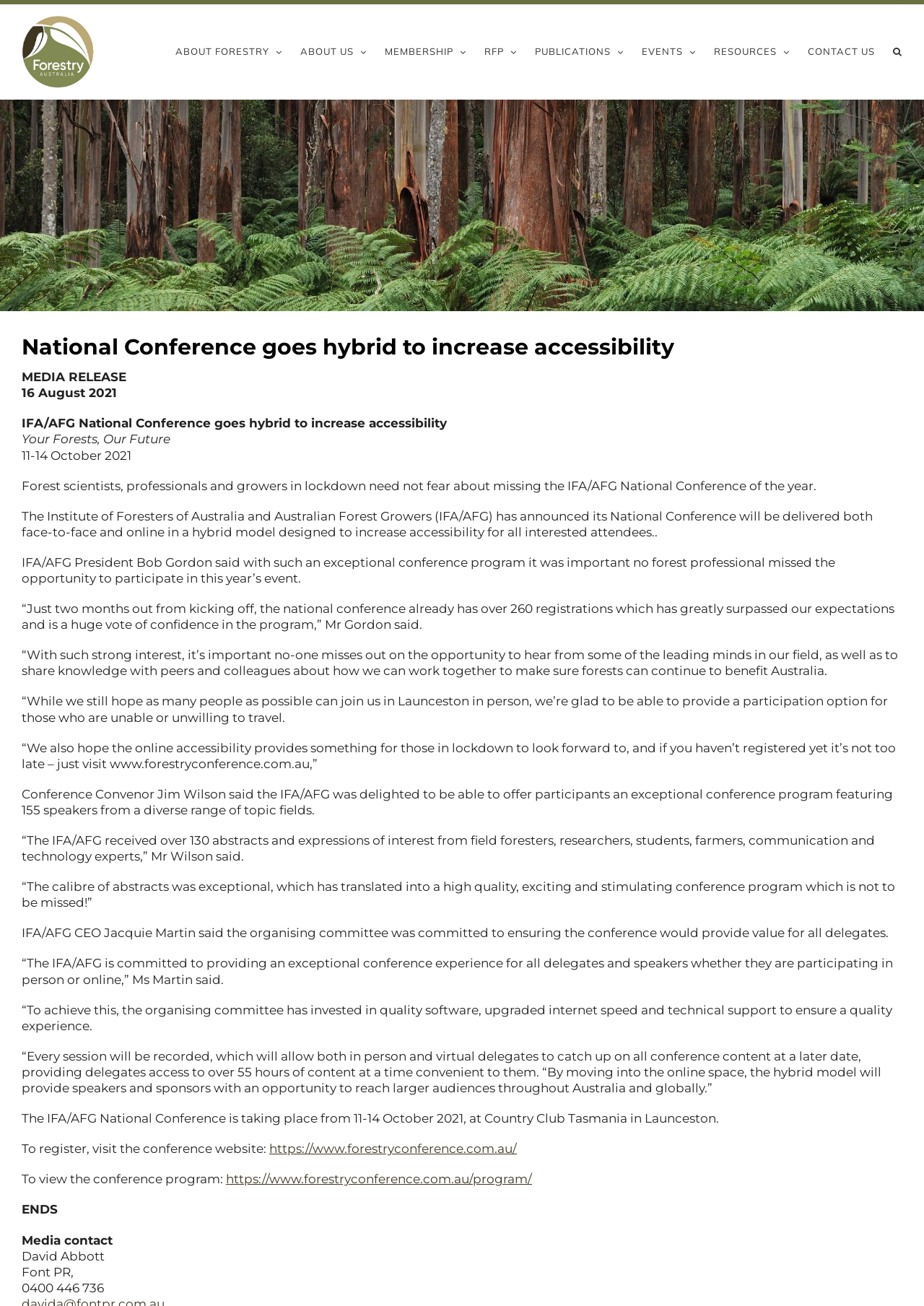Bounding box coordinates are given in the format (top-left x, top-left y, bottom-right x, bottom-right y). All values should be floating point numbers between 0 and 1. Provide the bounding box coordinate for the UI element described as: RFP

[0.524, 0.003, 0.559, 0.076]